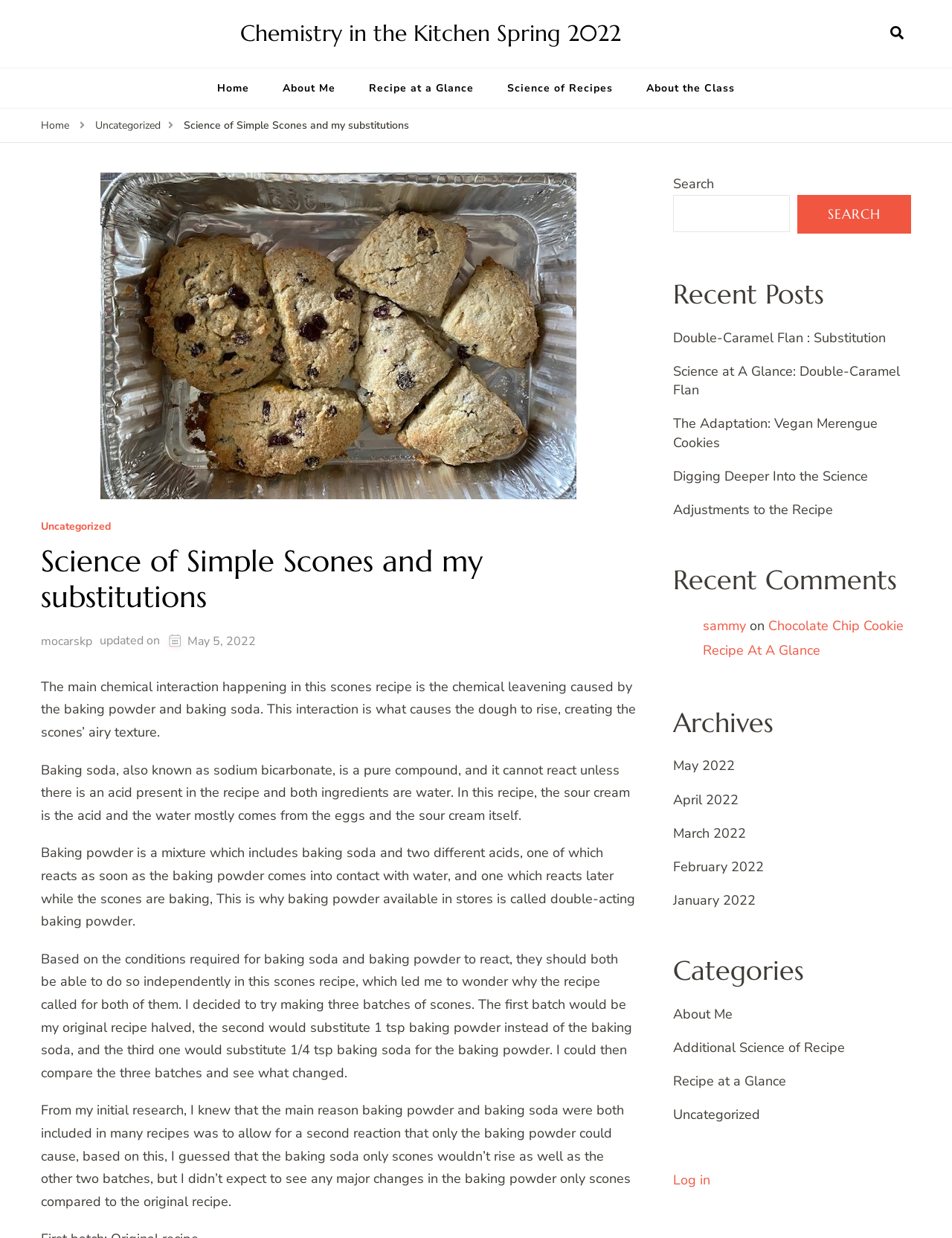What is the category of the post 'Double-Caramel Flan : Substitution'? Using the information from the screenshot, answer with a single word or phrase.

Uncategorized